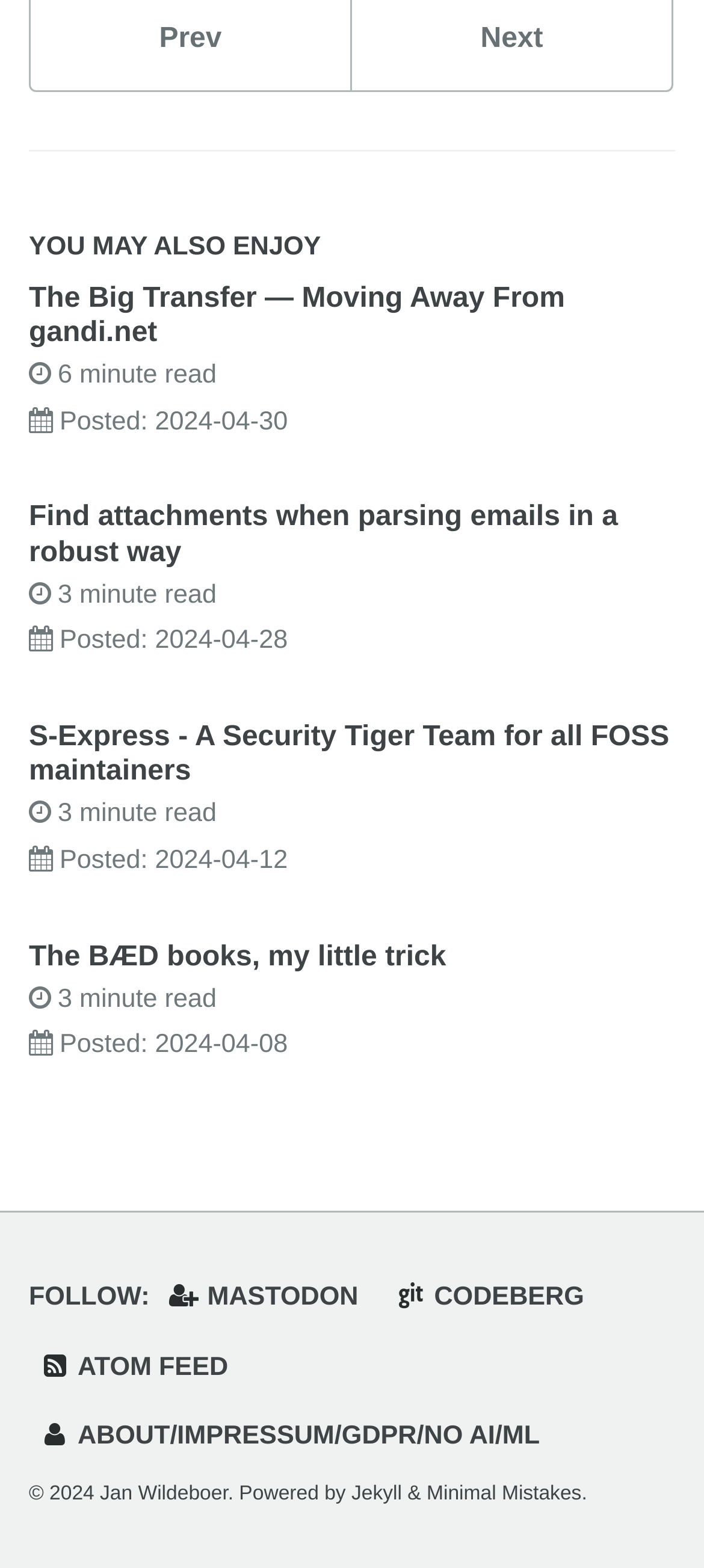What is the title of the first article?
Using the image as a reference, give a one-word or short phrase answer.

The Big Transfer — Moving Away From gandi.net